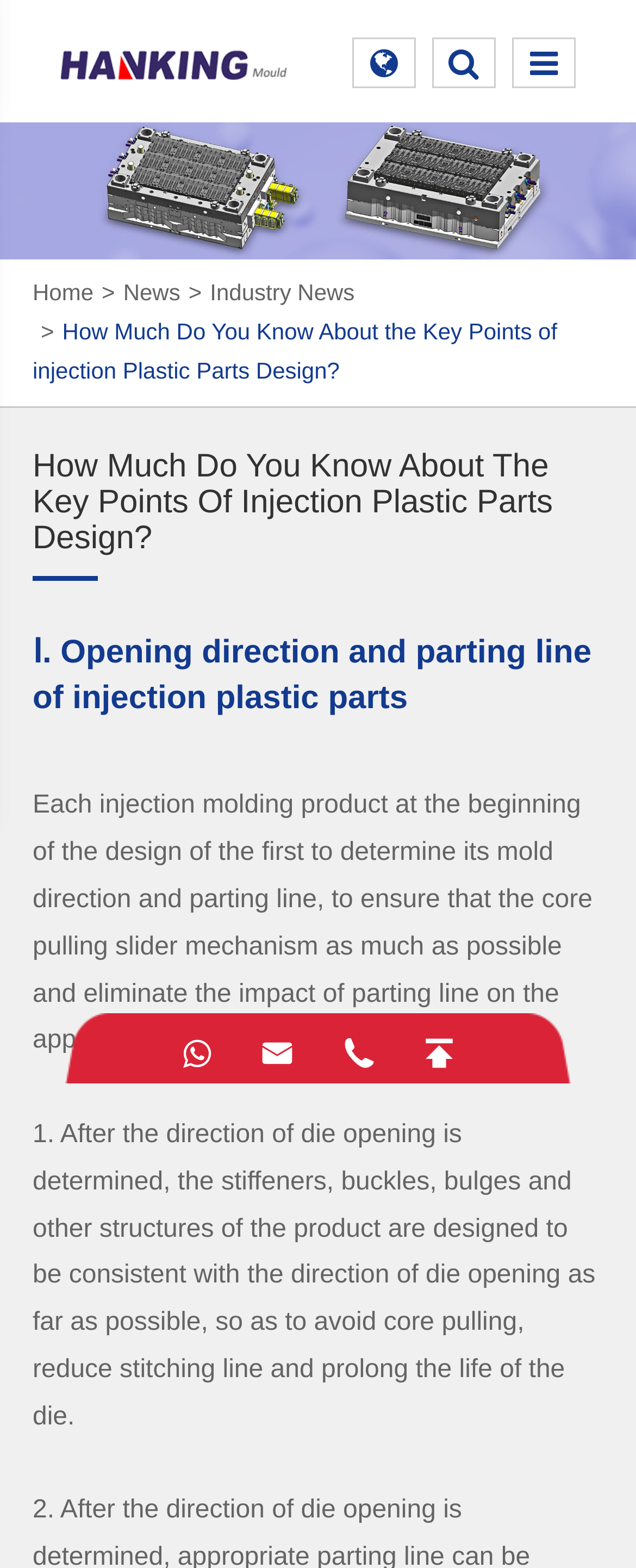Find the bounding box coordinates for the area that must be clicked to perform this action: "view industry news".

[0.33, 0.178, 0.558, 0.194]